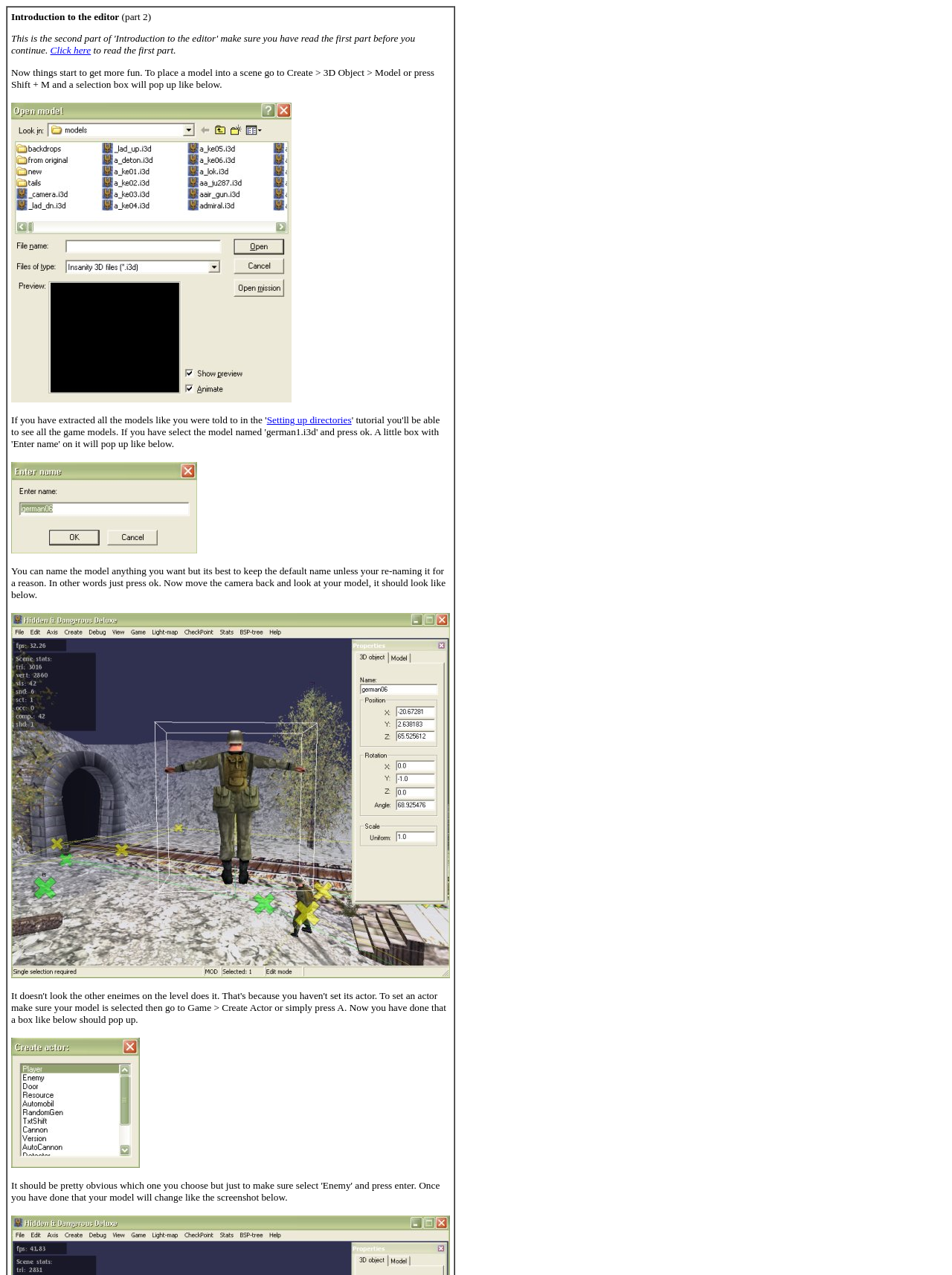Give a concise answer using only one word or phrase for this question:
What is the purpose of the 'Click here' link?

Unknown